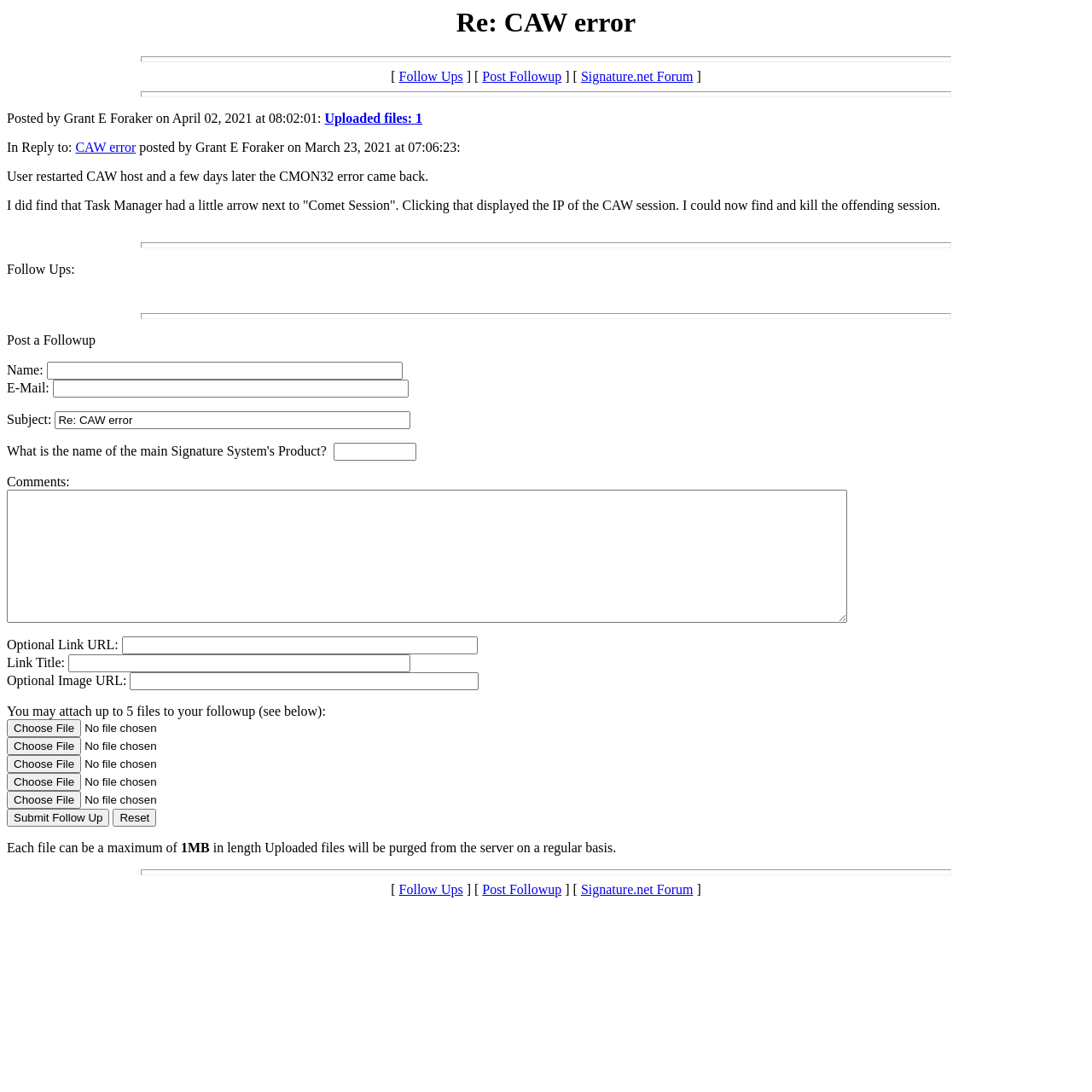Please determine the bounding box coordinates for the element with the description: "parent_node: Optional Link URL: name="url_title"".

[0.063, 0.6, 0.376, 0.616]